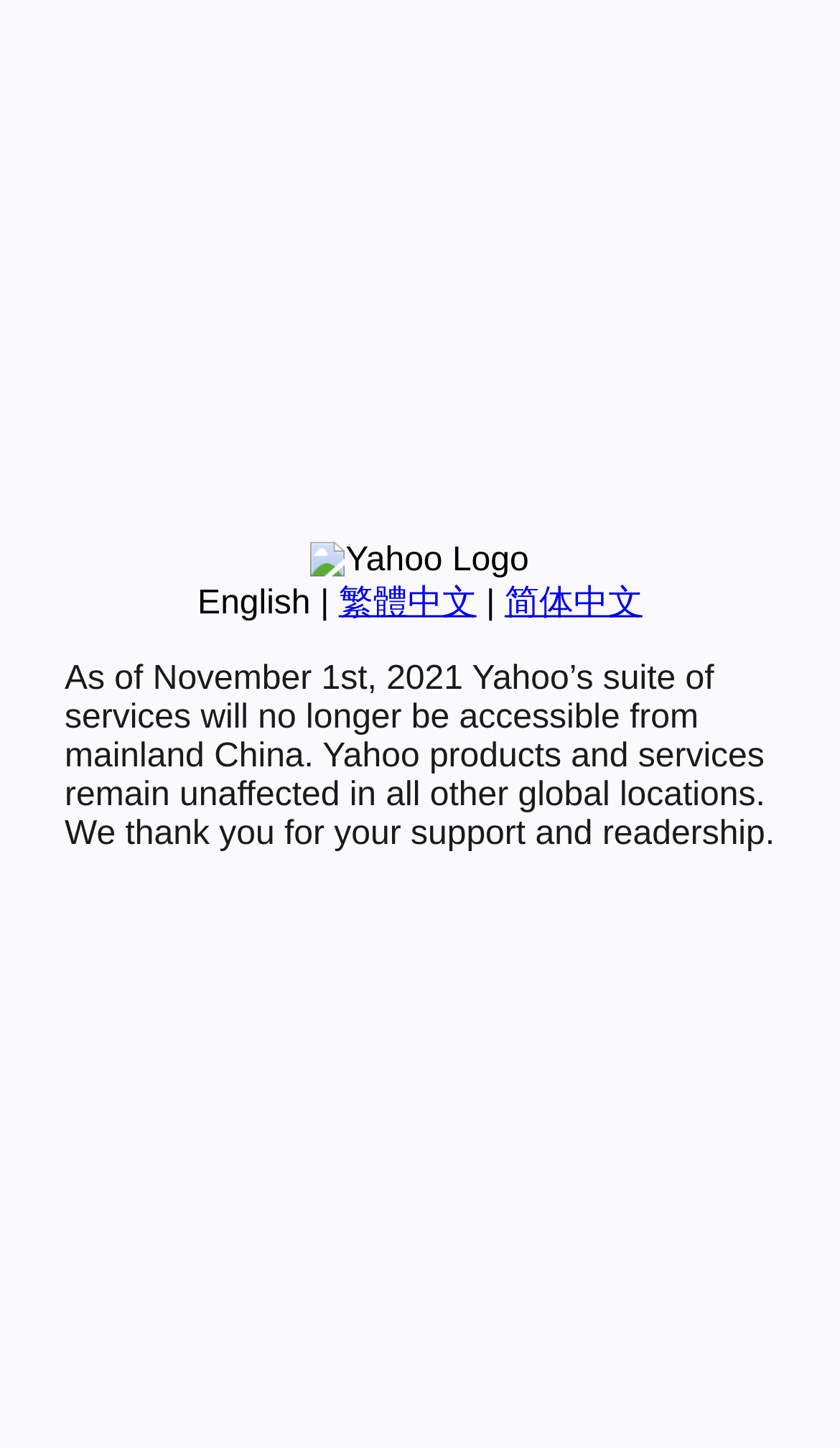Provide the bounding box coordinates of the HTML element this sentence describes: "English".

[0.235, 0.404, 0.37, 0.429]